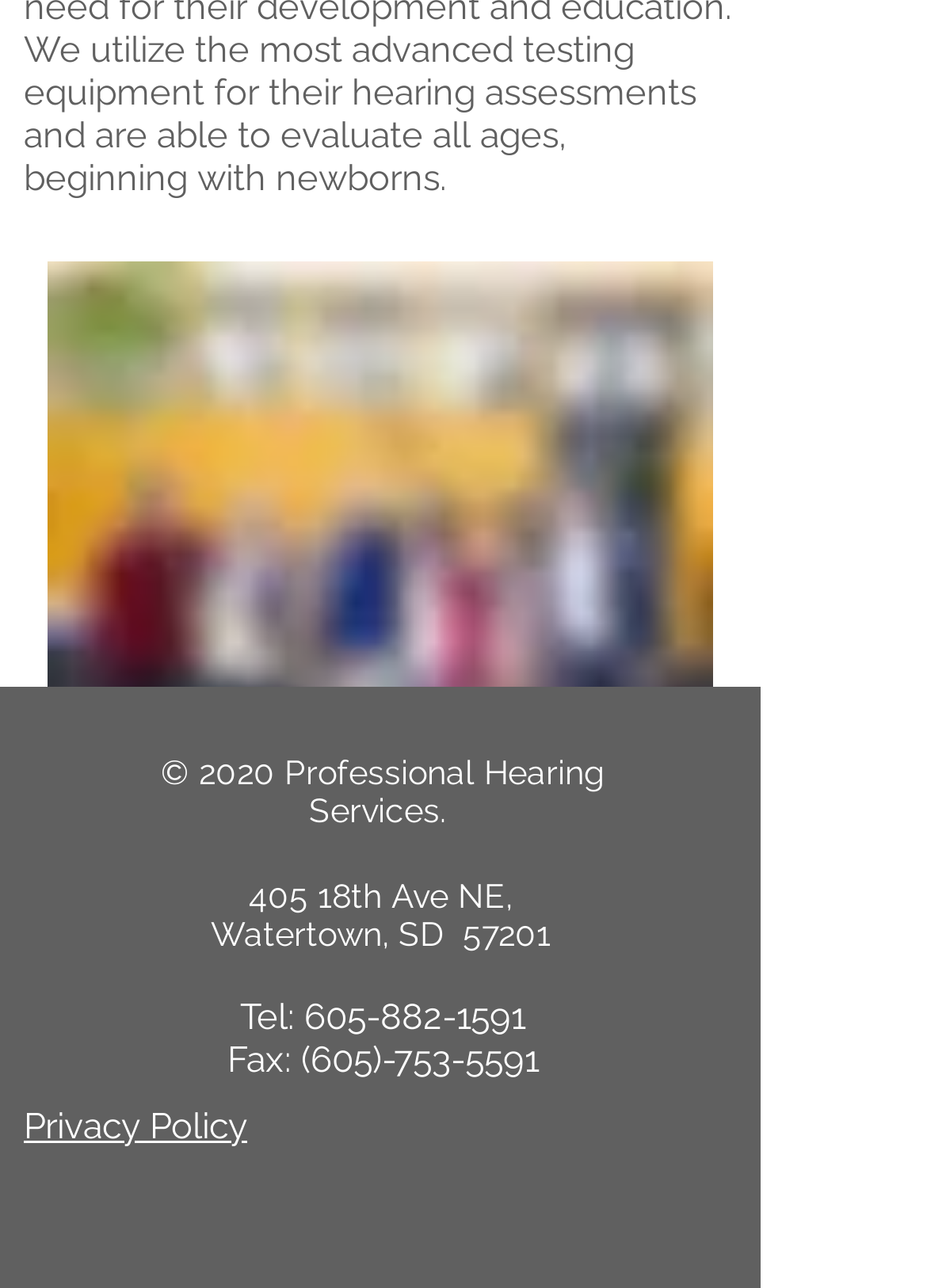What is the phone number of Professional Hearing Services?
Please utilize the information in the image to give a detailed response to the question.

I found the phone number by looking at the link elements in the contentinfo section of the webpage, which contains the contact information. The phone number is specified as '605-882-1591'.